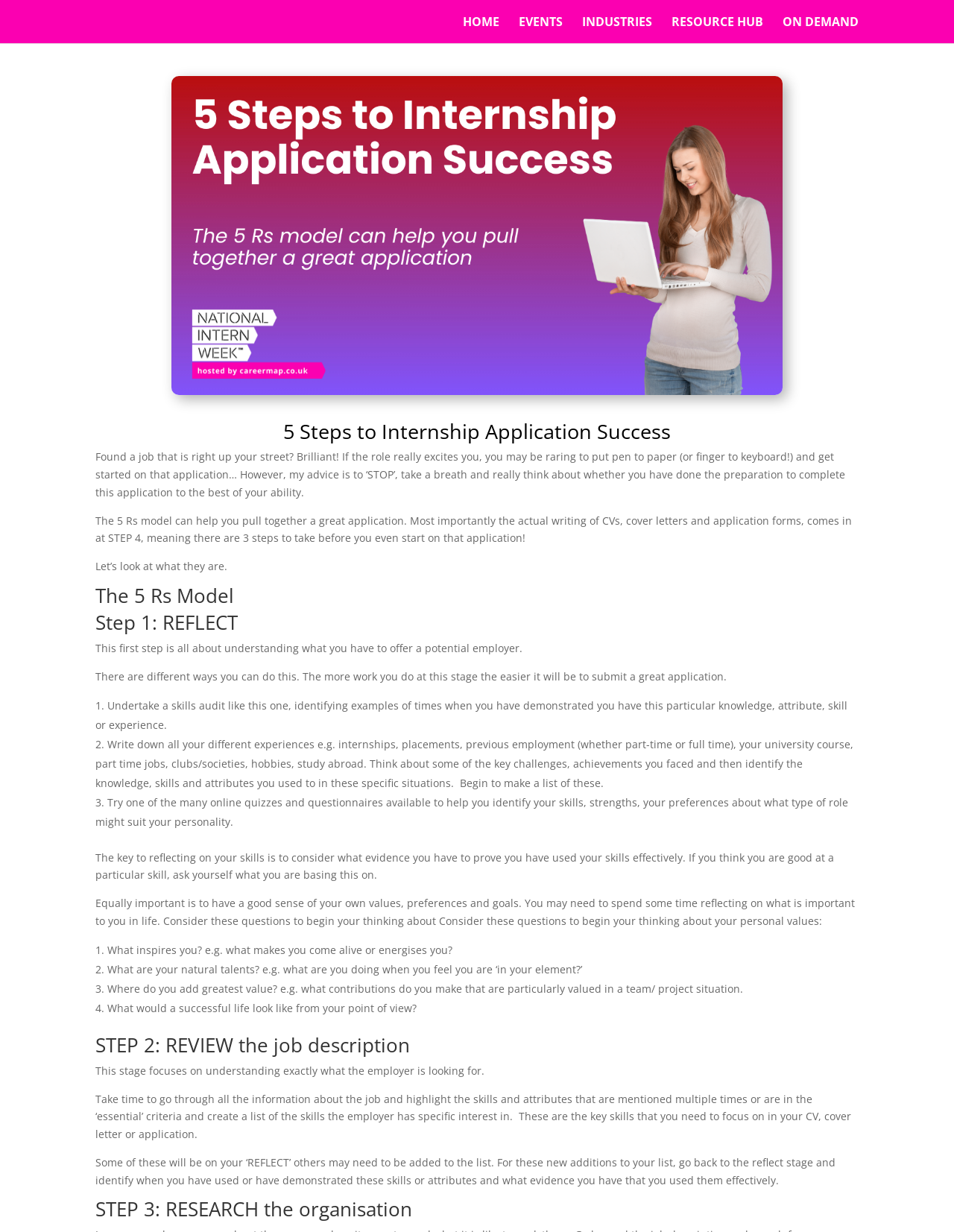Answer this question in one word or a short phrase: What is the focus of Step 3 in the 5 Rs model?

Research the organisation